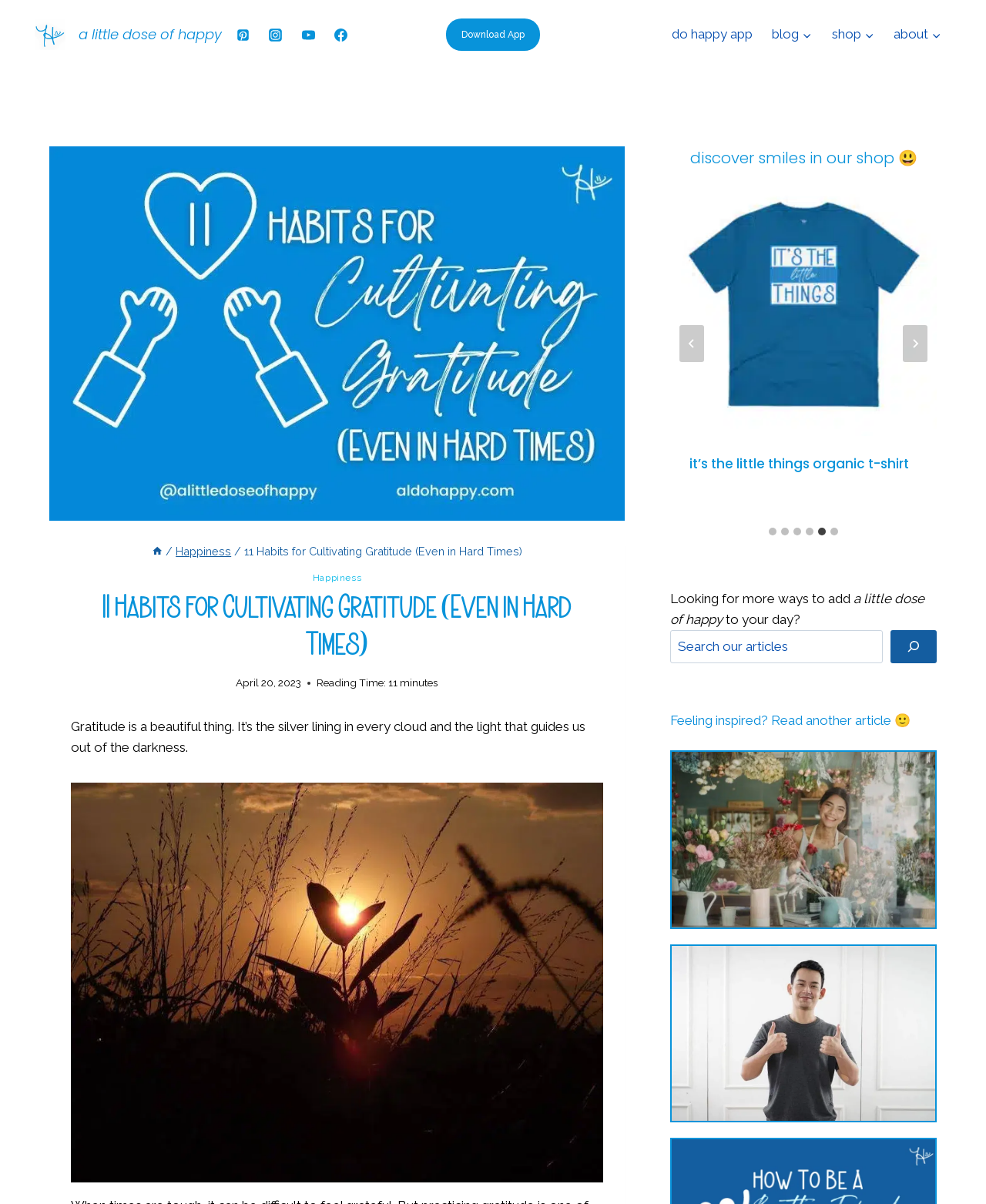Pinpoint the bounding box coordinates of the clickable element needed to complete the instruction: "Scroll to the top of the page". The coordinates should be provided as four float numbers between 0 and 1: [left, top, right, bottom].

[0.961, 0.787, 0.977, 0.8]